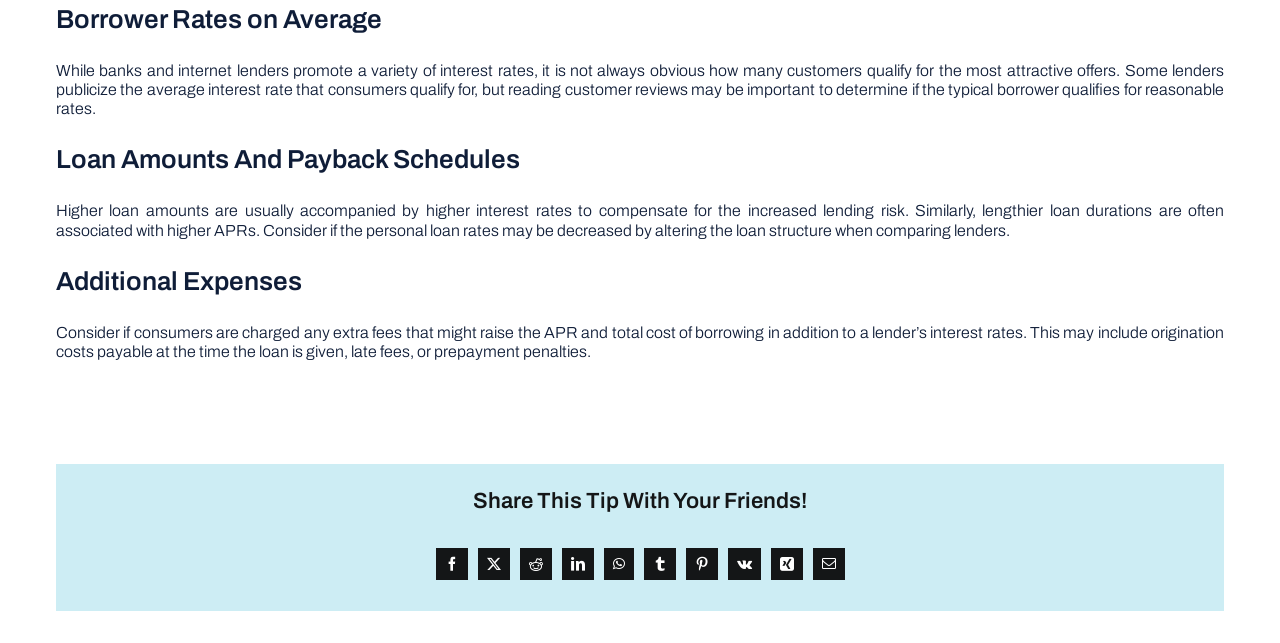Locate the bounding box coordinates of the area you need to click to fulfill this instruction: 'Click the 'TAX DEDUCTION' link'. The coordinates must be in the form of four float numbers ranging from 0 to 1: [left, top, right, bottom].

None